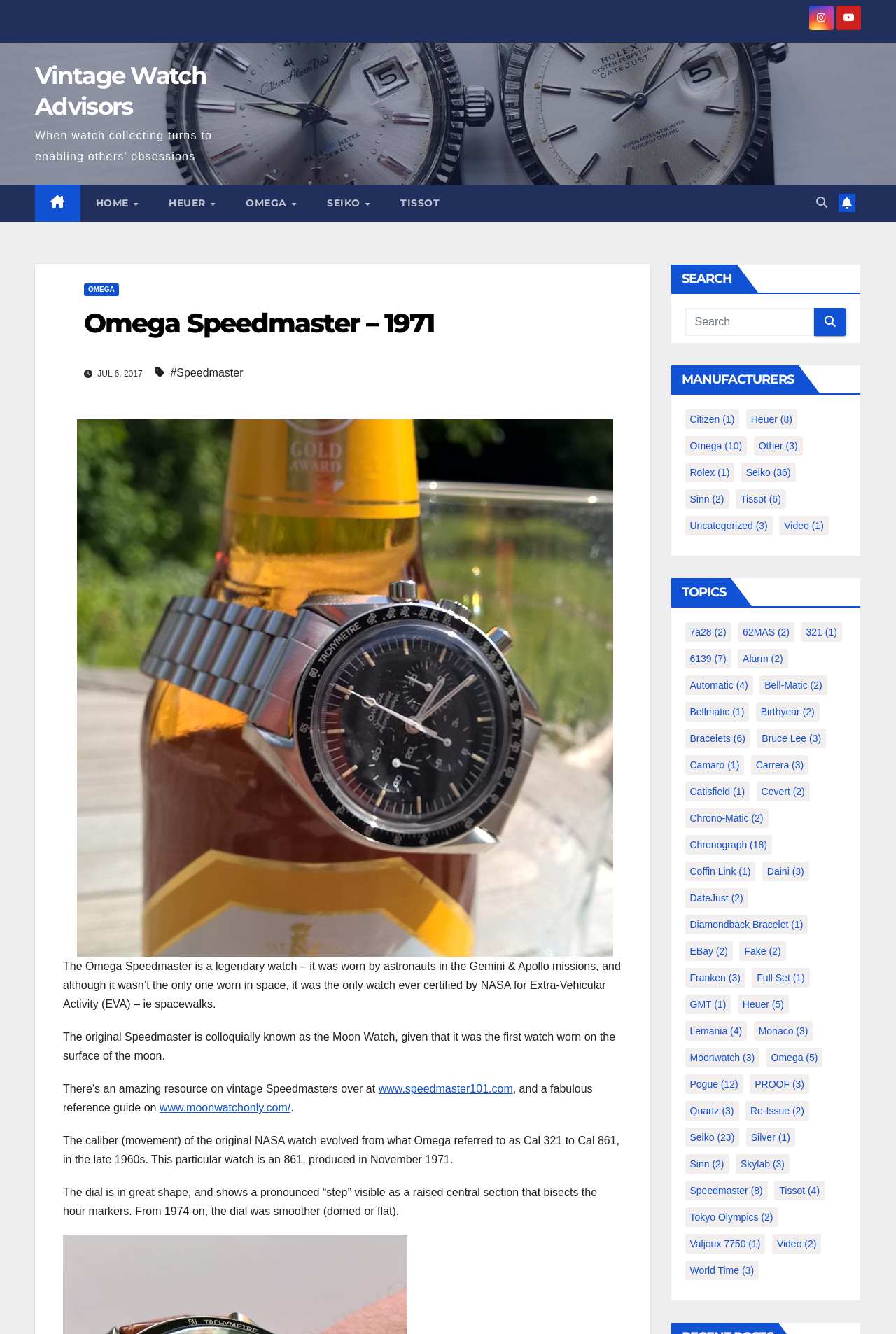Determine the coordinates of the bounding box that should be clicked to complete the instruction: "Check the TISSOT link". The coordinates should be represented by four float numbers between 0 and 1: [left, top, right, bottom].

[0.43, 0.139, 0.508, 0.166]